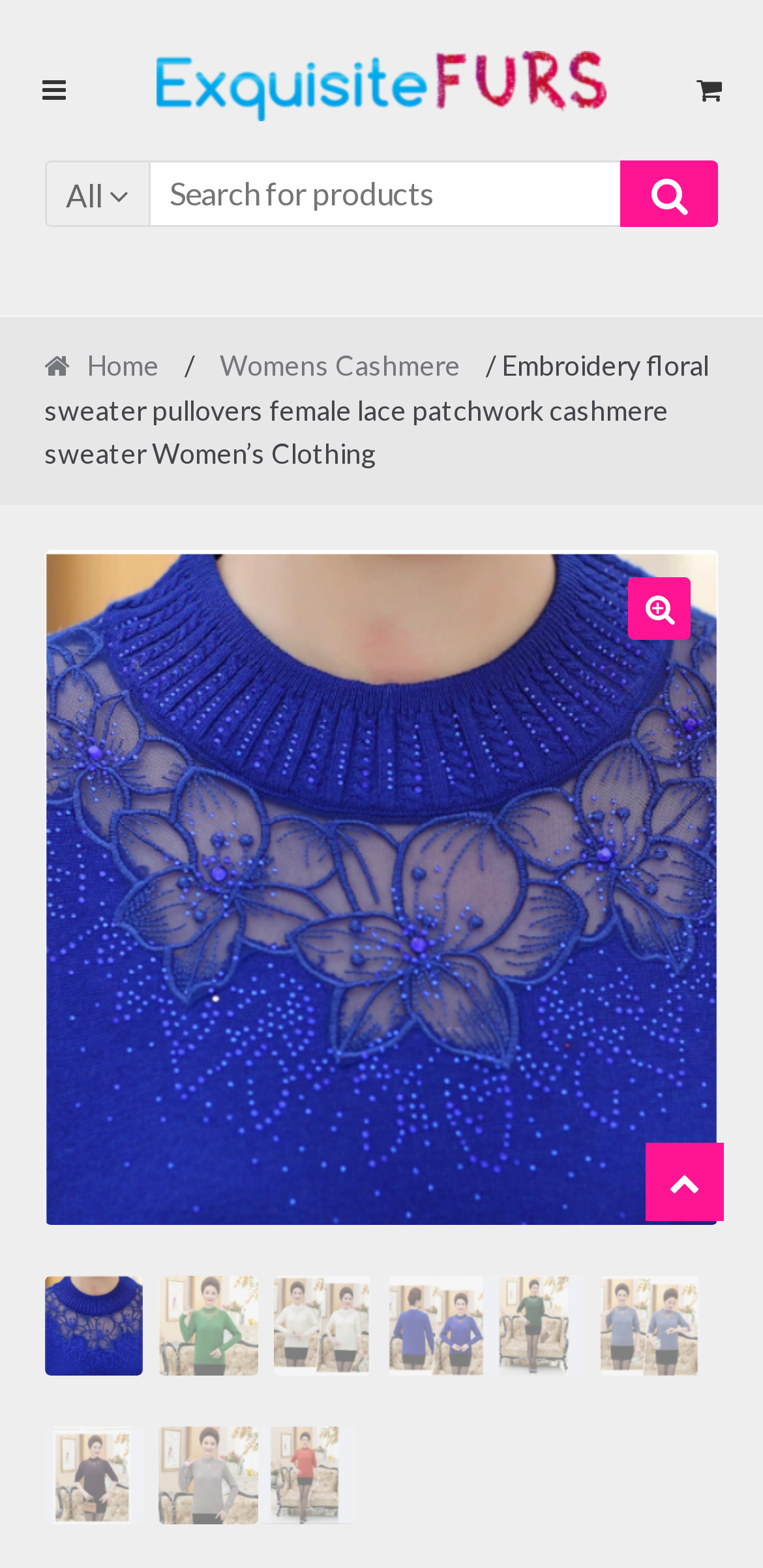Determine the main headline from the webpage and extract its text.

Embroidery floral sweater pullovers female lace patchwork cashmere sweater Women’s Clothing